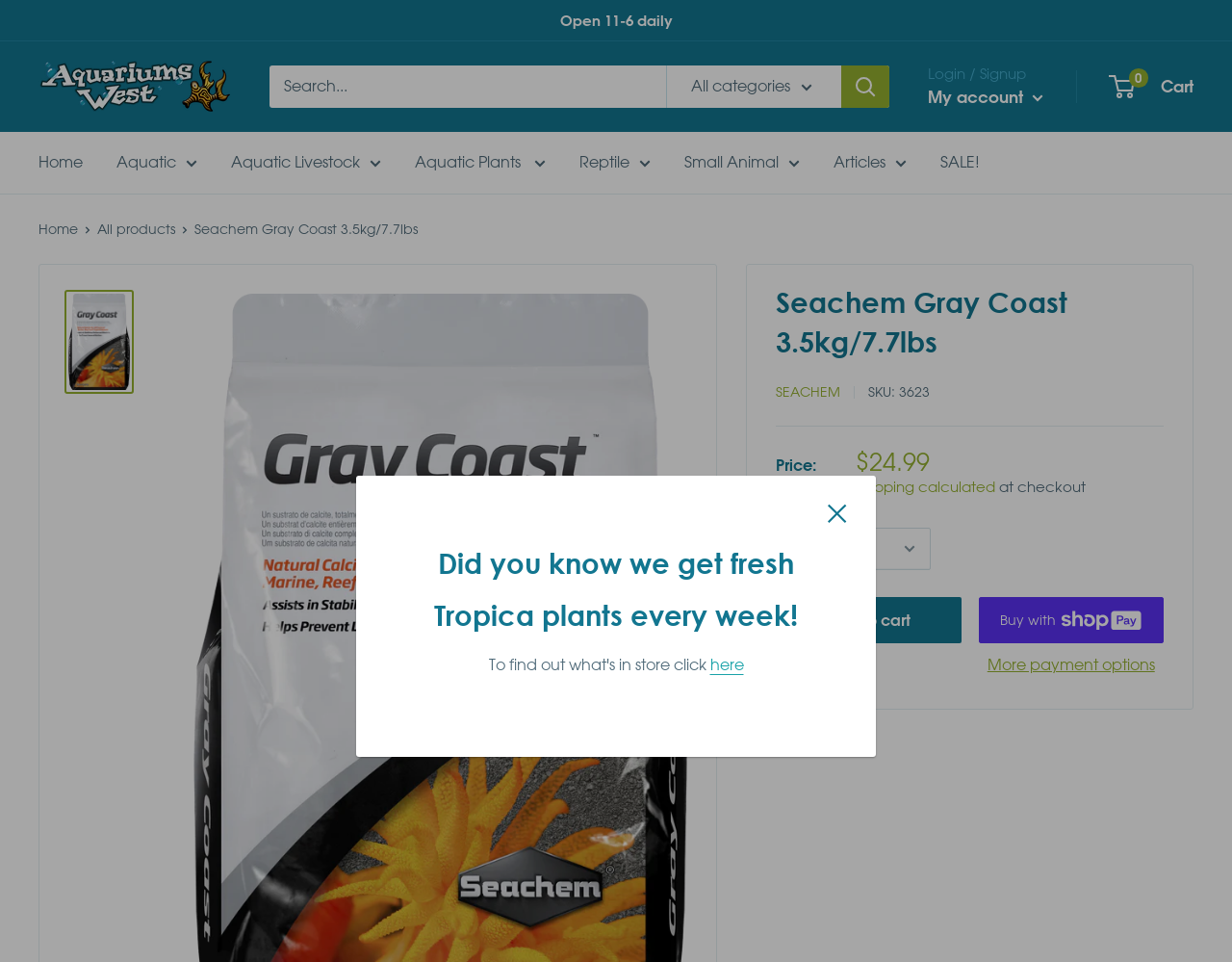Pinpoint the bounding box coordinates of the element that must be clicked to accomplish the following instruction: "Click on the 'MCQS' link". The coordinates should be in the format of four float numbers between 0 and 1, i.e., [left, top, right, bottom].

None